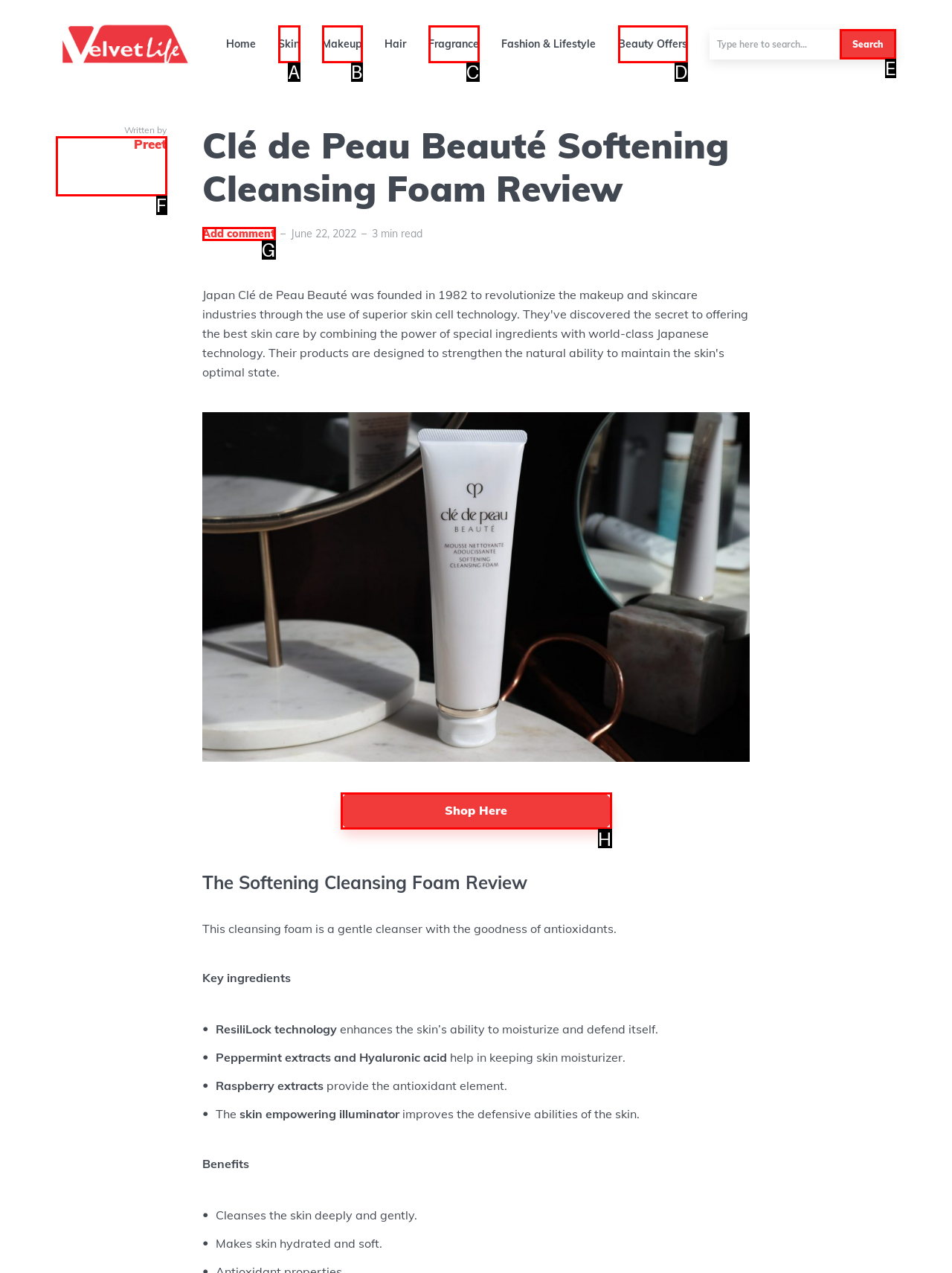Choose the UI element you need to click to carry out the task: Read the review written by Preet.
Respond with the corresponding option's letter.

F